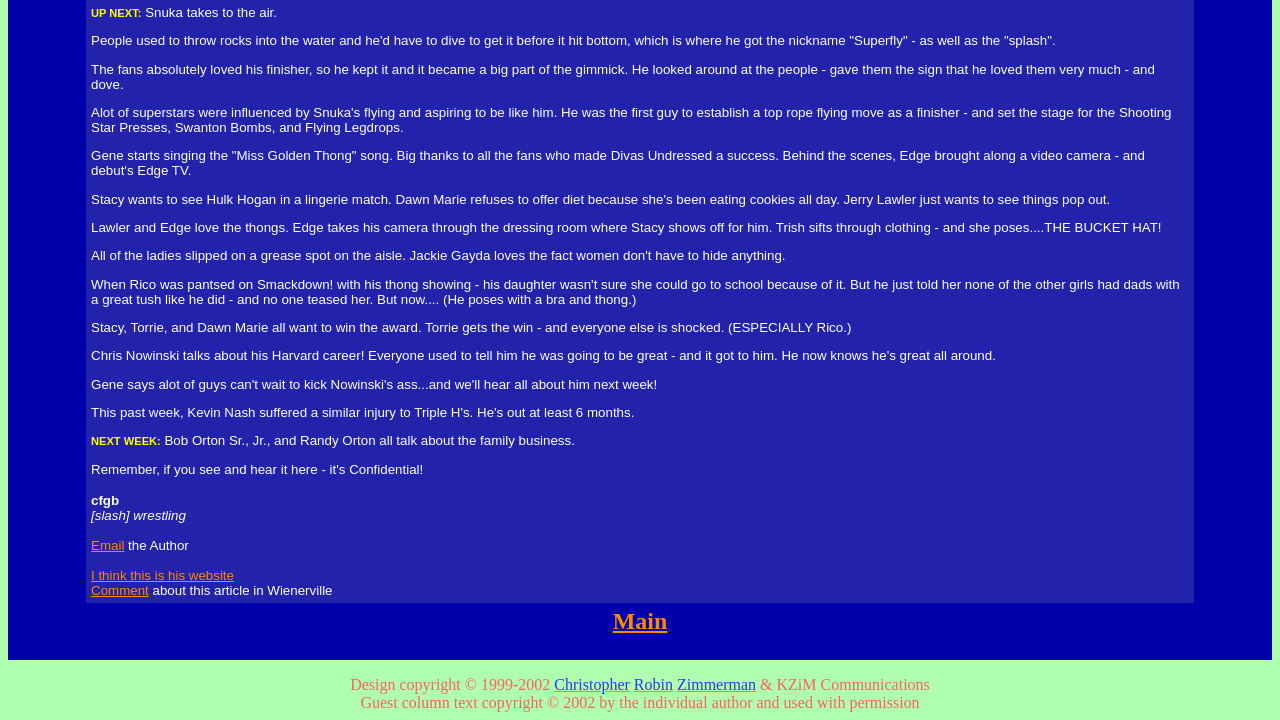Answer the question below using just one word or a short phrase: 
Who has the copyright for the guest column text?

the individual author